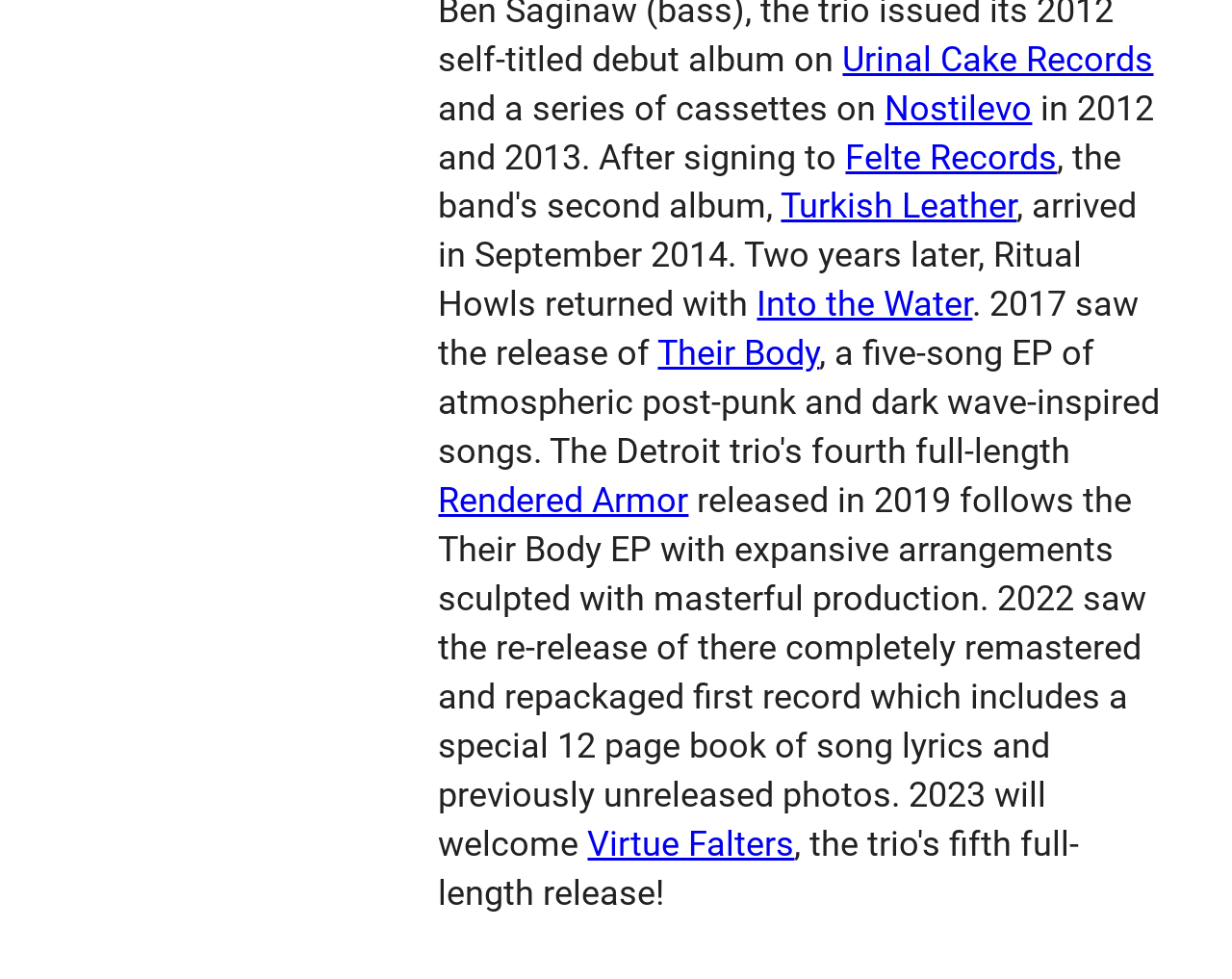What is the name of the first record label?
Answer the question with a single word or phrase by looking at the picture.

Urinal Cake Records